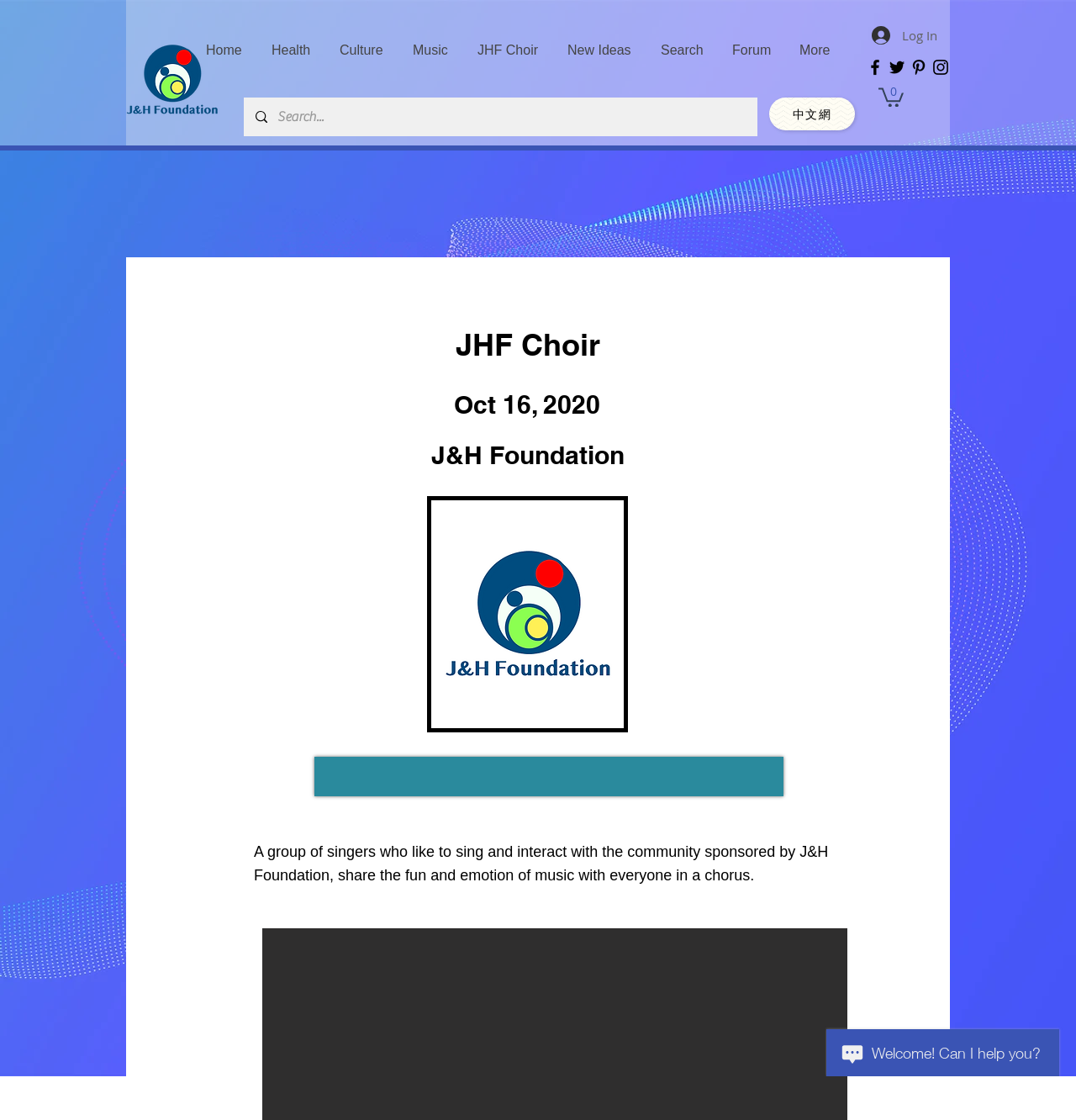Describe in detail what you see on the webpage.

This webpage is about the JHF Choir, a group of singers sponsored by the J&H Foundation who share their love of music with the community. At the top left corner, there is a navigation menu with links to different sections of the website, including Home, Health, Culture, Music, and more. Below the navigation menu, there is a search bar where users can input keywords to search for content on the website.

To the right of the navigation menu, there is a logo of the JHF Choir, accompanied by a link to the Chinese version of the website. Above the logo, there is a social media bar with links to the choir's Facebook, Twitter, Pinterest, and Instagram accounts.

In the main content area, there is a heading that displays the current date and time, followed by a brief introduction to the JHF Choir. Below the introduction, there is a section that showcases the choir's activities, with a heading that reads "小雨點基金會" (J&H Foundation). This section includes an image of the choir and a brief description of their mission.

Further down the page, there is a section that highlights the choir's upcoming events, with a heading that reads "JHF Choir" and a subheading that displays the date of the event. Below this section, there is a button that allows users to log in to the website.

At the bottom right corner of the page, there is a cart icon that indicates the number of items in the user's cart. Above the cart icon, there is a Wix Chat iframe that allows users to interact with the website's support team.